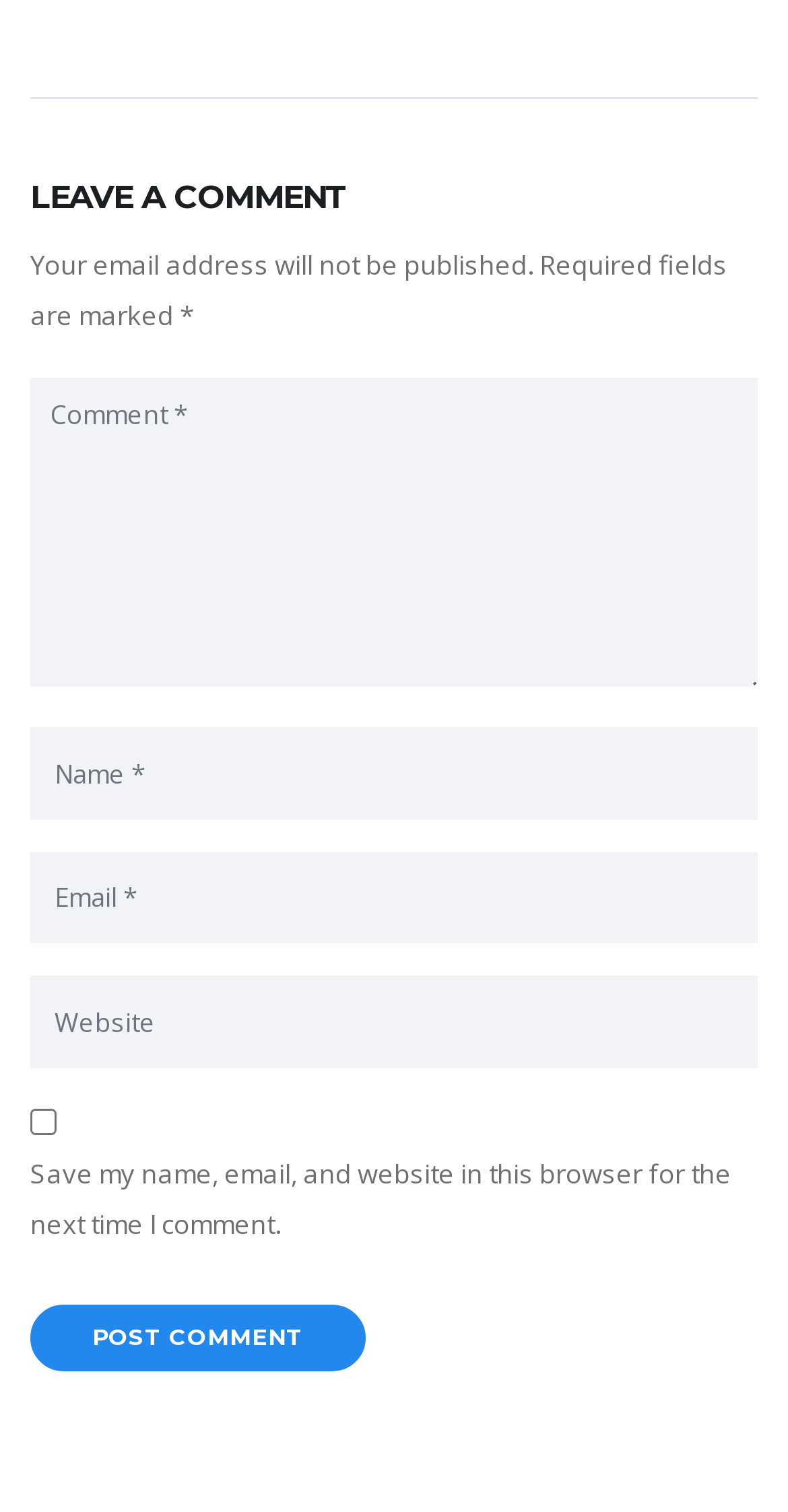Answer this question in one word or a short phrase: What is the warning message below the heading?

Email address will not be published